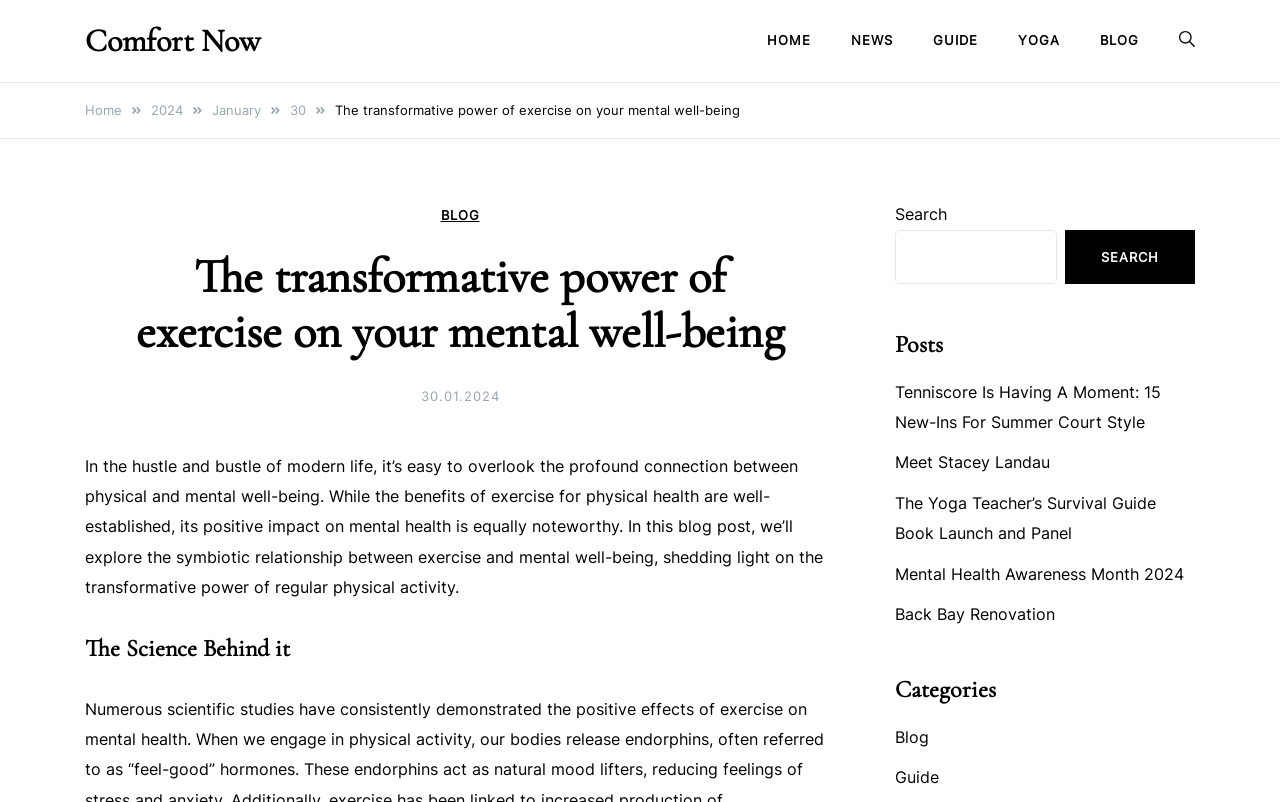Please provide a brief answer to the question using only one word or phrase: 
How many search results are shown on the page?

5